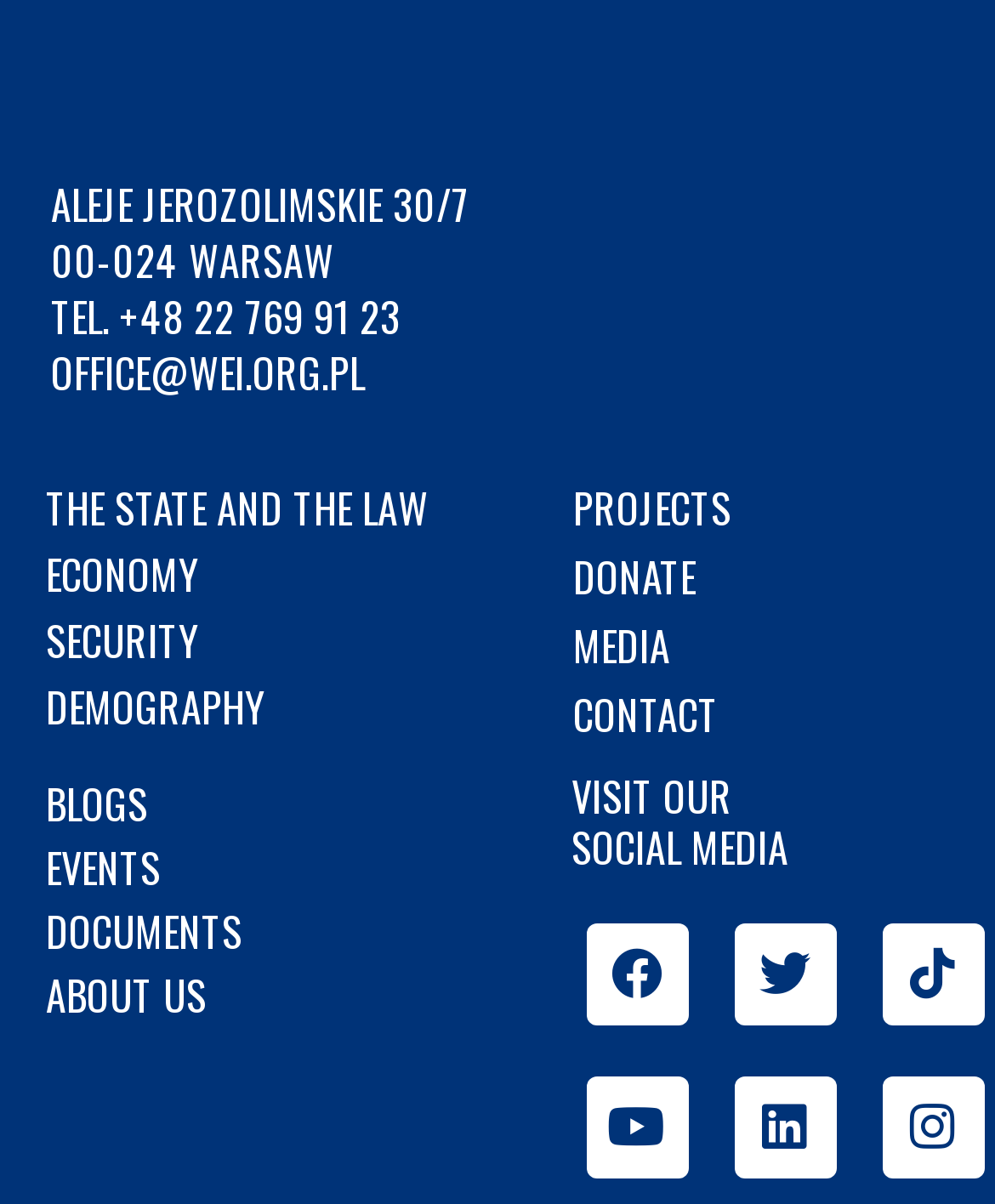What is the last link in the second column?
Give a single word or phrase as your answer by examining the image.

CONTACT